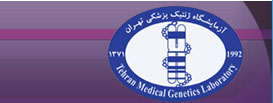What color is the background of the logo?
Based on the image, give a concise answer in the form of a single word or short phrase.

Purple